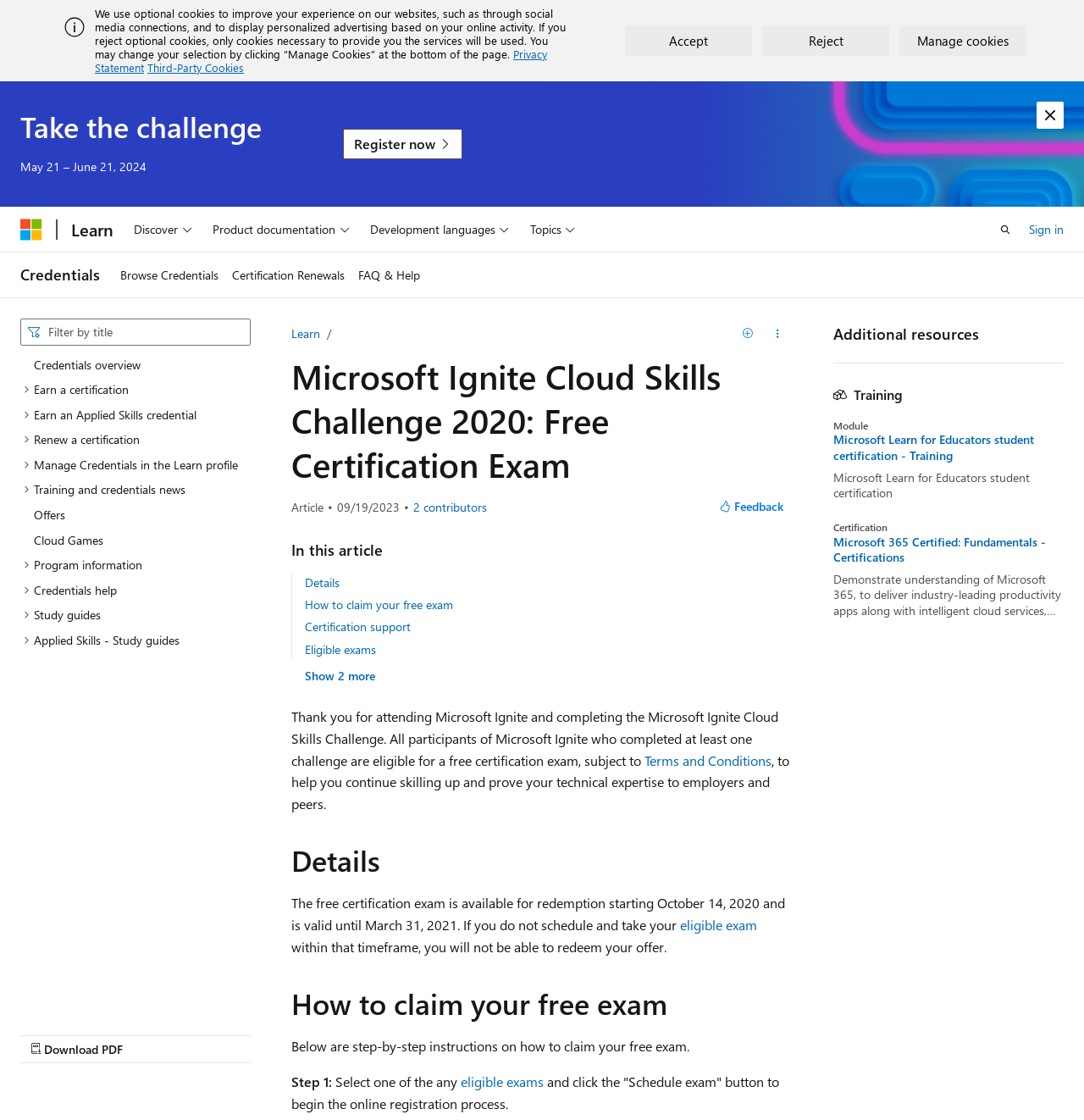Locate the bounding box coordinates of the area where you should click to accomplish the instruction: "Search".

[0.019, 0.284, 0.231, 0.308]